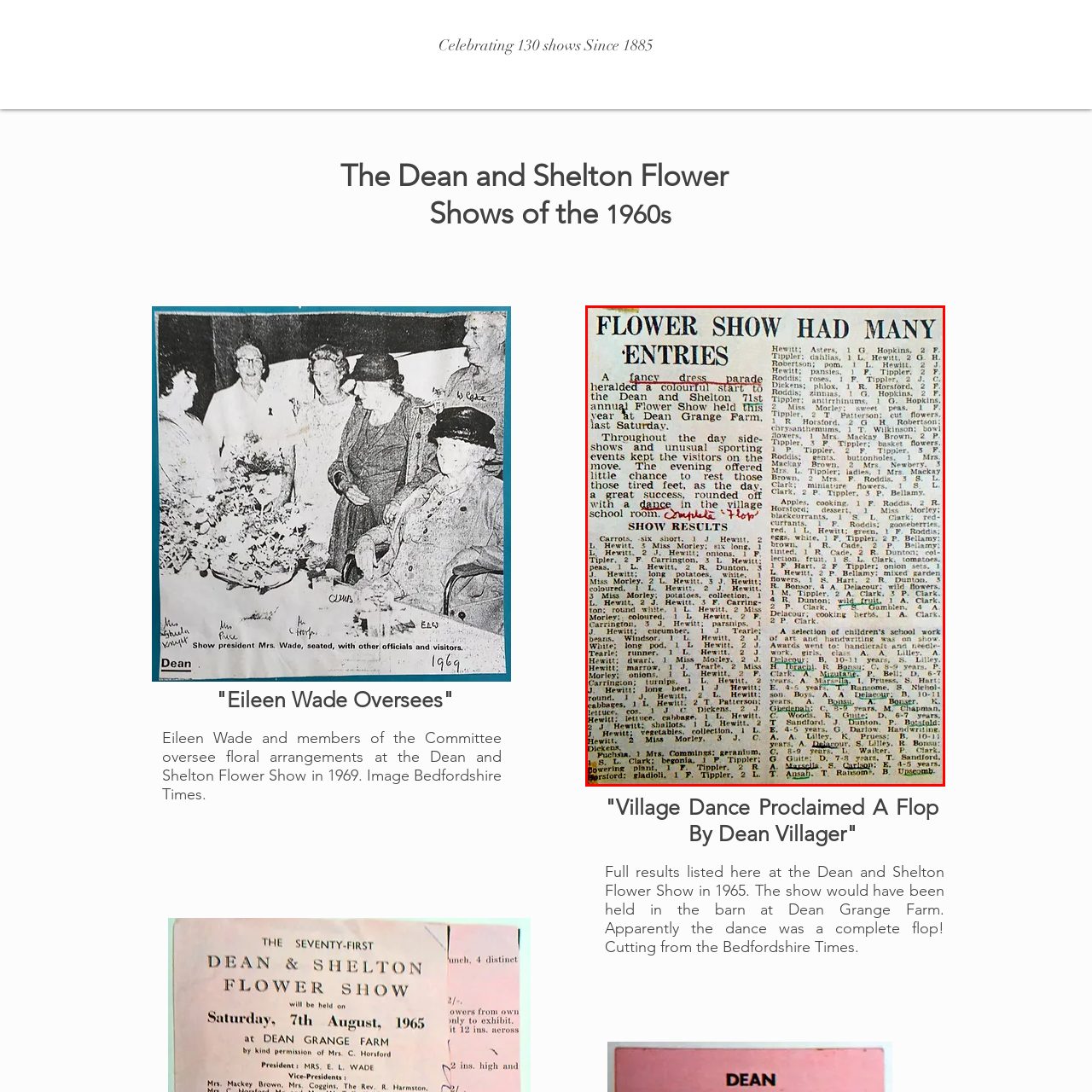Direct your attention to the section marked by the red bounding box and construct a detailed answer to the following question based on the image: Where was the 71st annual Dean and Shelton Flower Show held?

According to the caption, the 71st annual Dean and Shelton Flower Show was held at Dean Grange Farm, which is mentioned as the venue of the event.